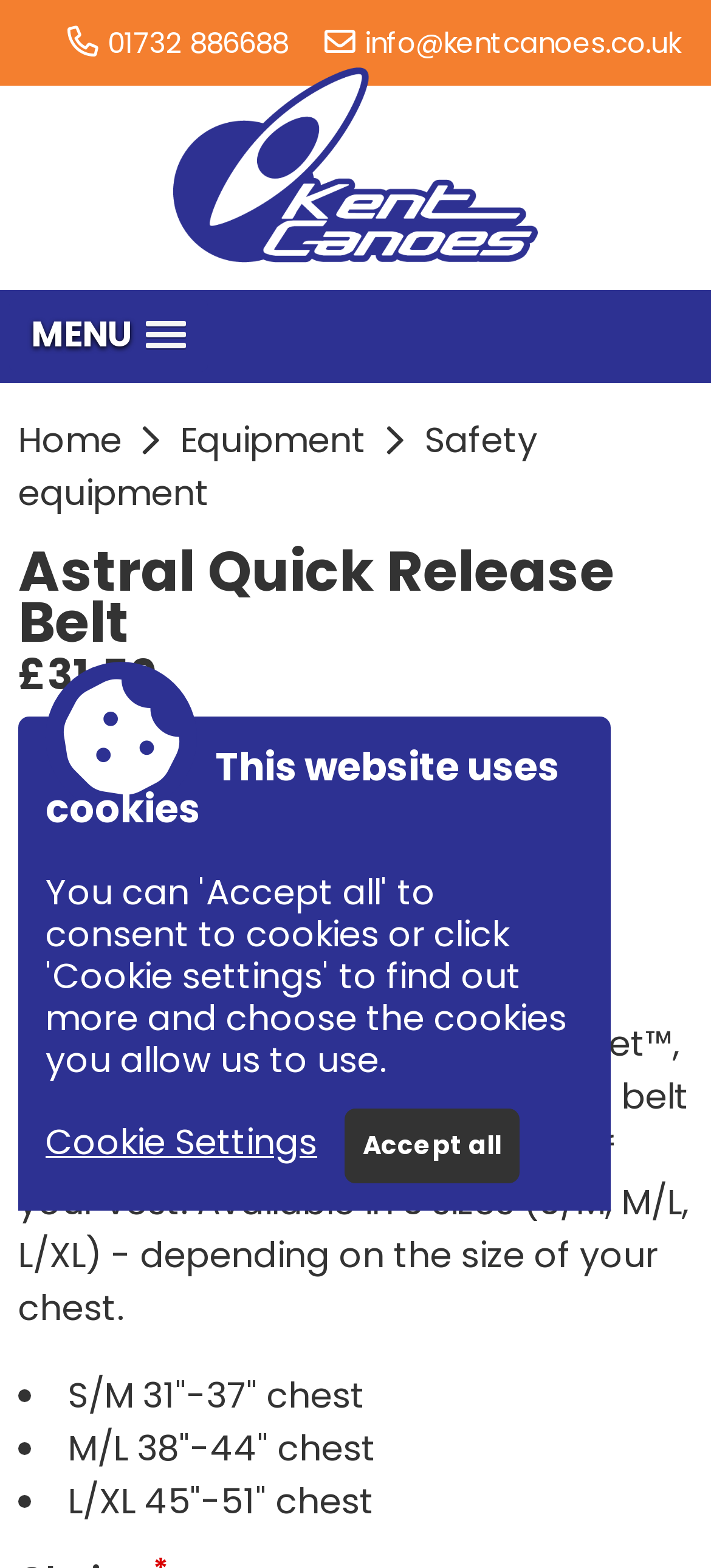Explain the webpage's design and content in an elaborate manner.

The webpage is about the Astral Quick Release Belt, a product designed specifically for the Astral BlueJacket, Layla, and Ringo. At the top left of the page, there is a phone number, 01732 886688, and an email address, info@kentcanoes.co.uk. Next to the email address, there is a link to the Kent Canoes website, accompanied by an image of the Kent Canoes logo.

Below the top section, there is a menu bar with links to Home, Equipment, and Safety equipment. The main content of the page starts with a heading that reads "Astral Quick Release Belt" and is followed by the price, £31.50. 

The product description is provided in a paragraph, explaining that the belt is designed for specific vests and comes in three sizes: S/M, M/L, and L/XL. The sizes correspond to different chest measurements, which are listed in bullet points below the description. 

At the bottom of the page, there is a notice about the website using cookies, with a link to Cookie Settings and a button to Accept all.